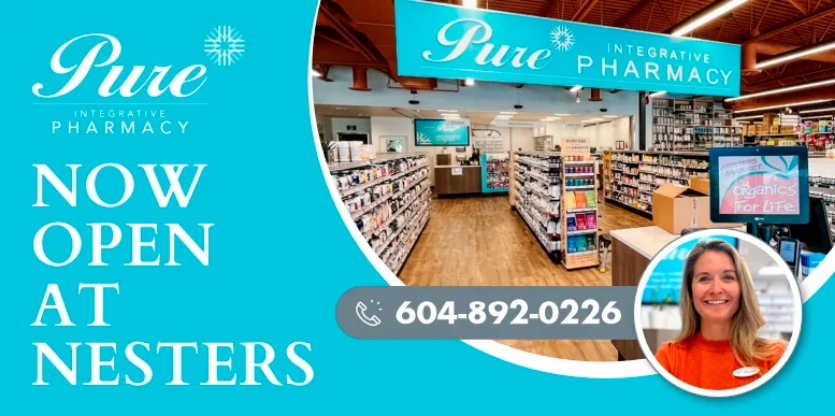Consider the image and give a detailed and elaborate answer to the question: 
What is the phone number of the pharmacy?

The contact information provided in the image includes the phone number '604-892-0226', making it easy for customers to connect with the pharmacy.